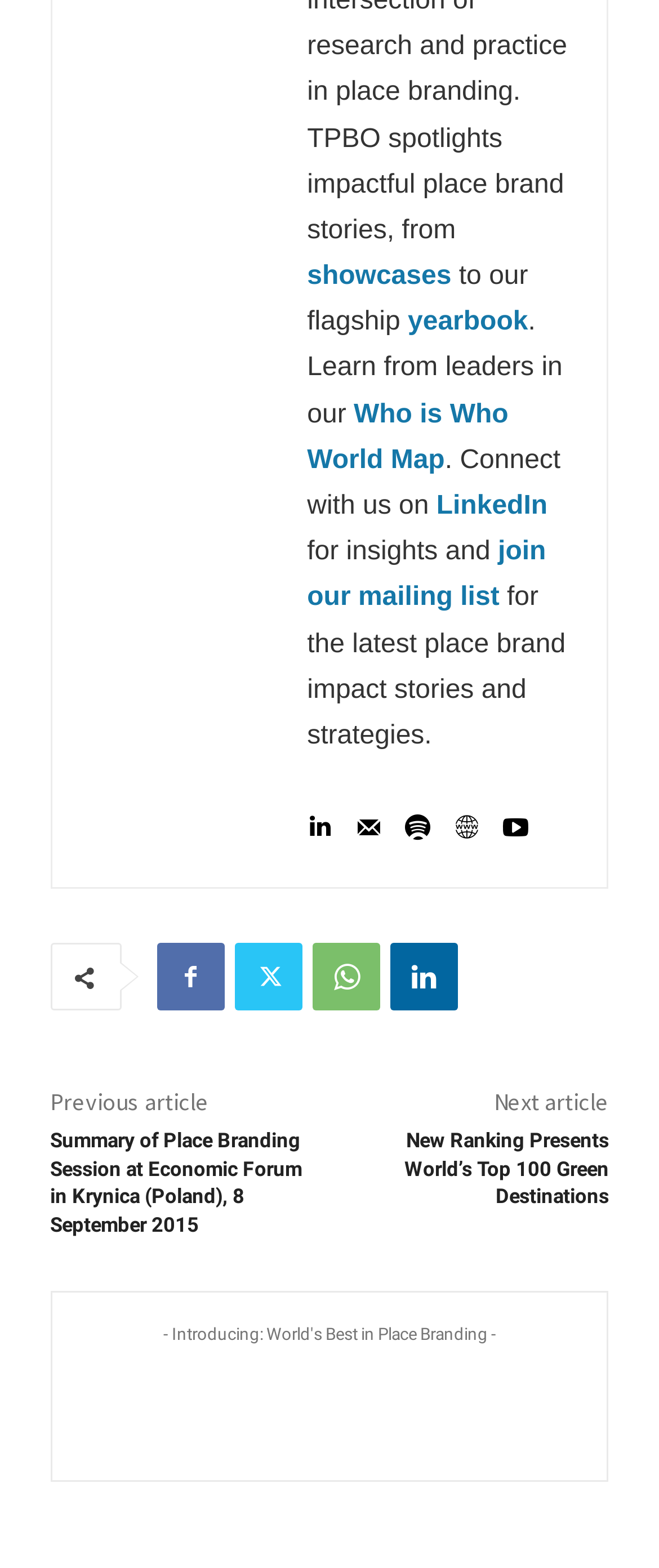What is the topic of the article on the right?
Provide a thorough and detailed answer to the question.

The topic of the article on the right is about a new ranking of the world's top 100 green destinations, which is mentioned in the link 'New Ranking Presents World’s Top 100 Green Destinations'.